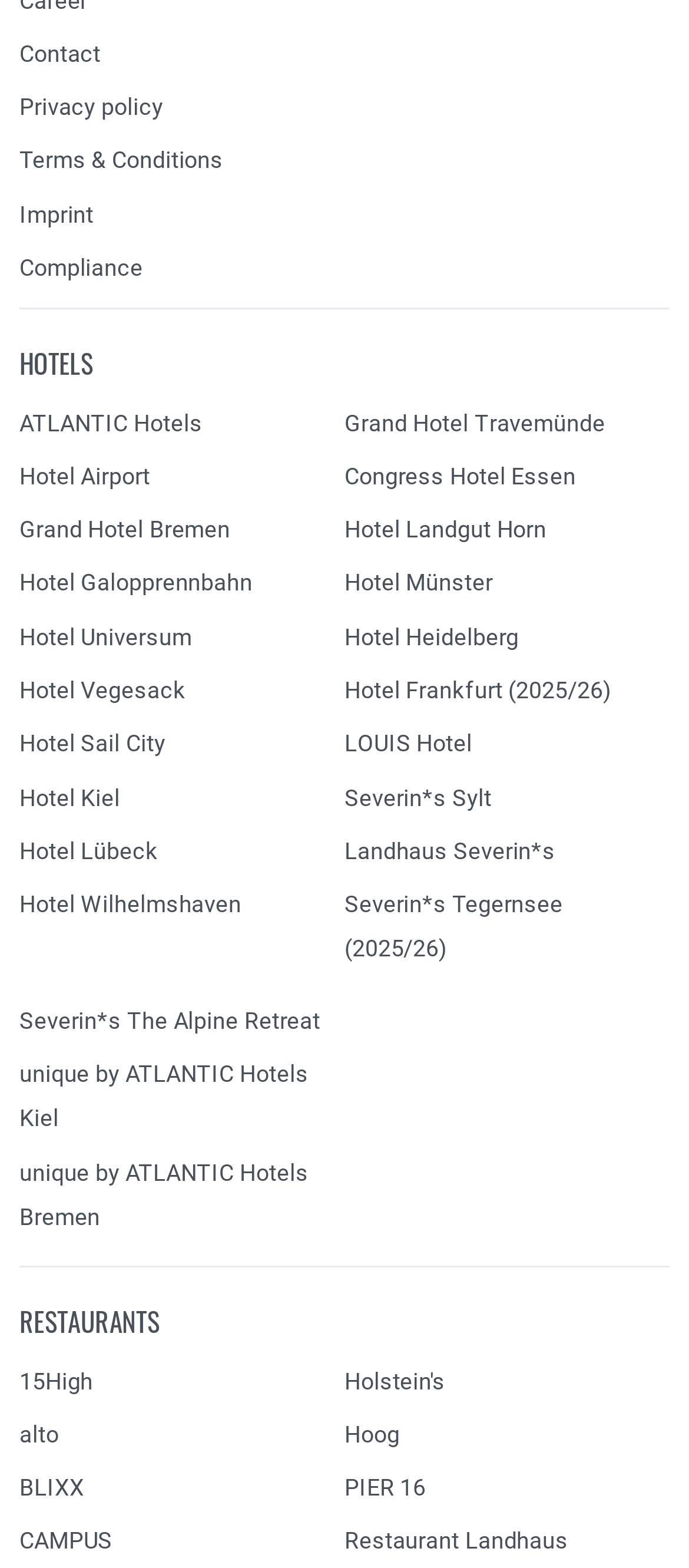Refer to the element description Congress Hotel Essen and identify the corresponding bounding box in the screenshot. Format the coordinates as (top-left x, top-left y, bottom-right x, bottom-right y) with values in the range of 0 to 1.

[0.5, 0.295, 0.836, 0.312]